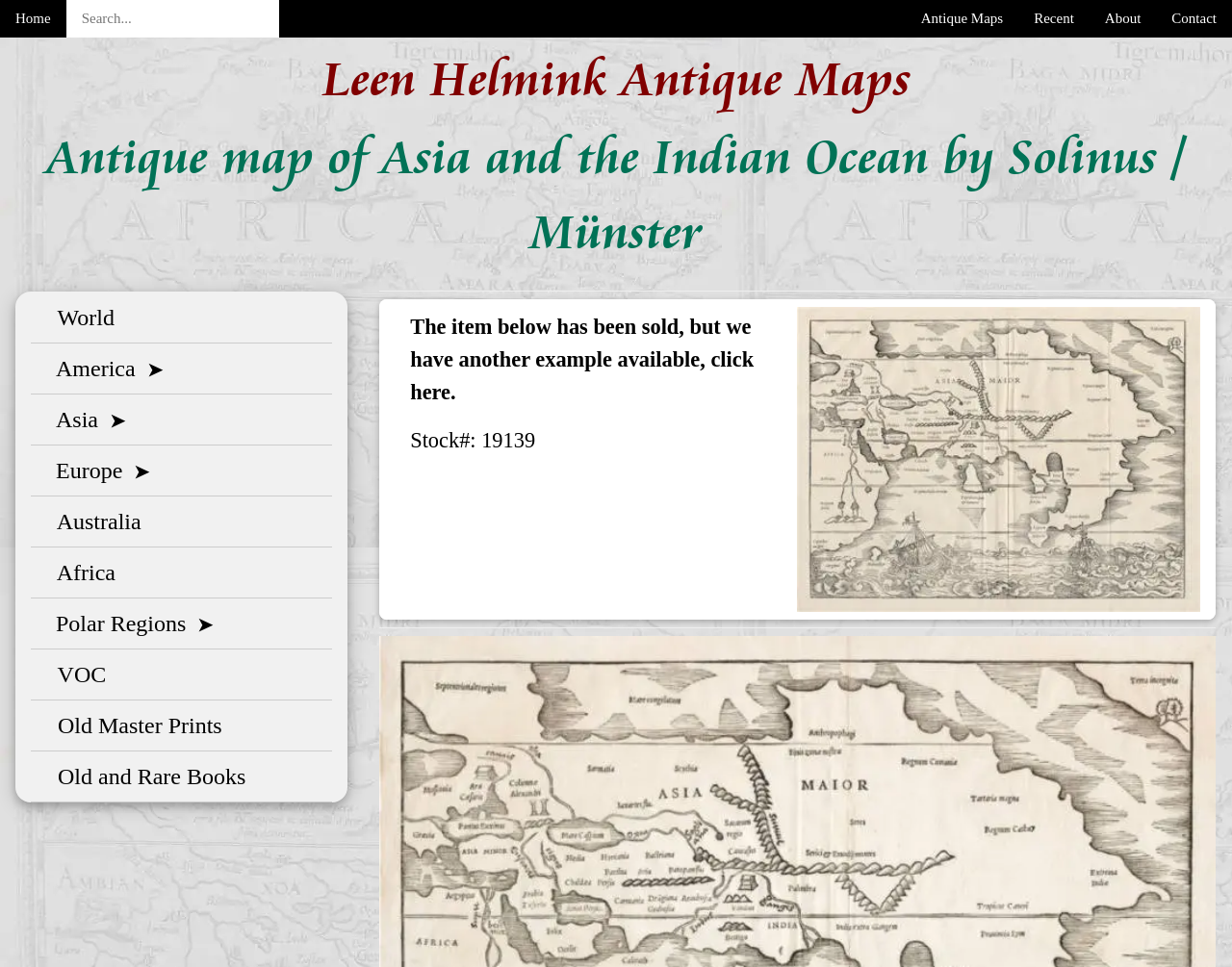Identify the bounding box of the UI component described as: "Shopping".

None